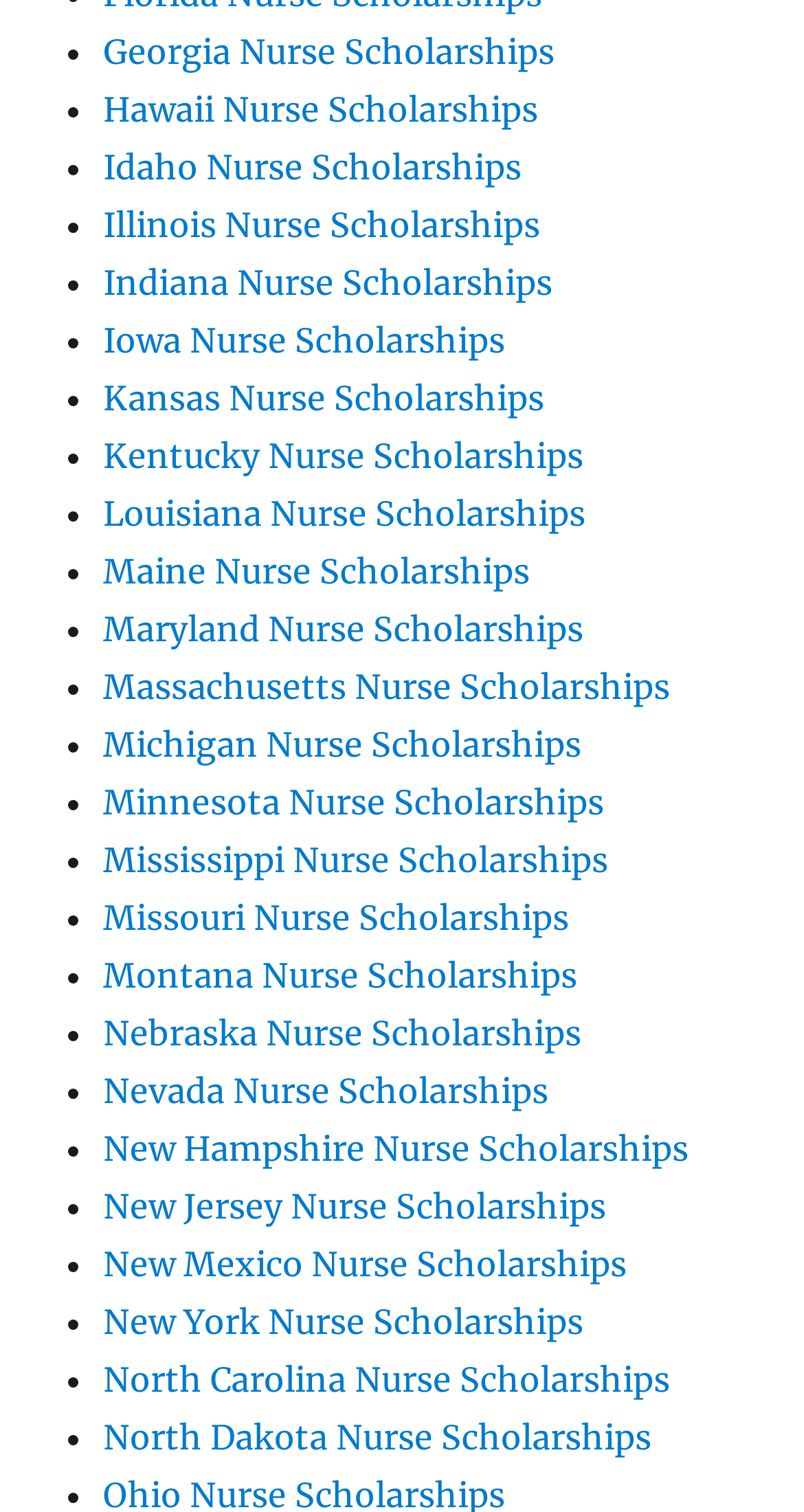For the given element description Michigan Nurse Scholarships, determine the bounding box coordinates of the UI element. The coordinates should follow the format (top-left x, top-left y, bottom-right x, bottom-right y) and be within the range of 0 to 1.

[0.128, 0.479, 0.723, 0.506]